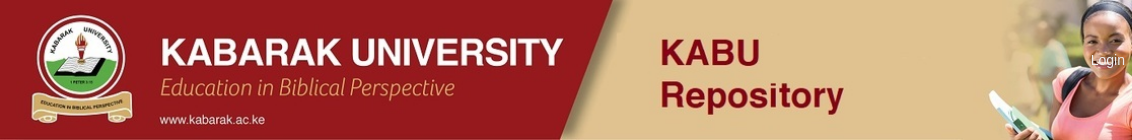What is the woman in the background image holding?
Refer to the image and give a detailed response to the question.

The question asks about the object the woman in the background image is holding. According to the caption, the background image features a smiling woman holding a book, reflecting the university's commitment to education and community engagement. Hence, the answer is 'A book'.